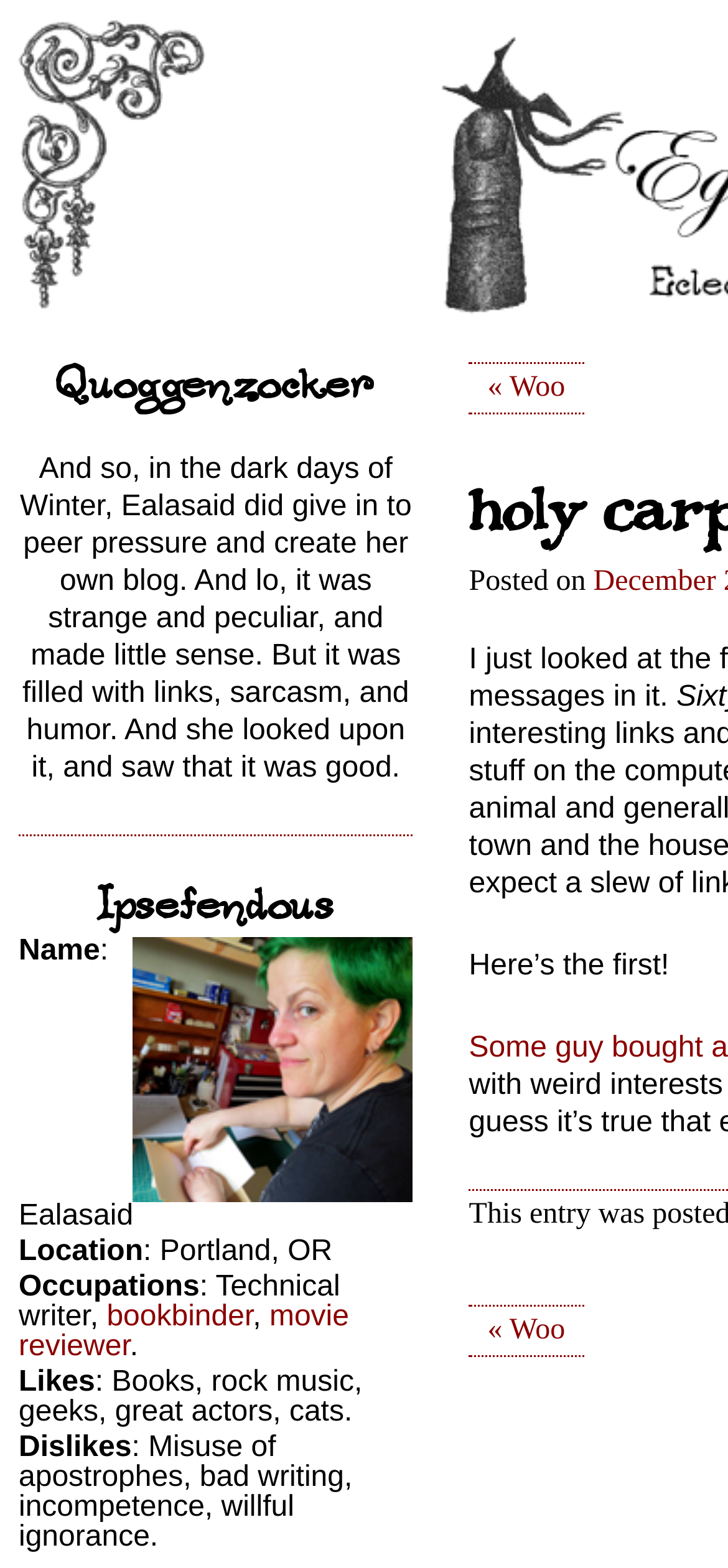Provide a comprehensive caption for the webpage.

This webpage appears to be a personal blog, with the title "holy carp! | Ego! Ego! Ego!" at the top. Below the title, there are two headings, "Quoggenzocker" and "Ipsefendous", which seem to be section titles. 

The first section, "Quoggenzocker", contains a paragraph of text that describes the blog's creation and its tone, which is humorous and sarcastic. 

To the right of this section, there is an image, although its content is not specified. 

Below the image, there is a section that appears to be a profile or about page, with labels such as "Name", "Location", "Occupations", "Likes", and "Dislikes". The corresponding information is listed next to each label, including the blogger's name, location, occupations, and preferences.

Further down the page, there are two links with the text "« Woo", which may be navigation links or links to other blog posts. Between these links, there is a section with the text "Posted on" and another section with the text "Here’s the first!", which may be related to a blog post or article.